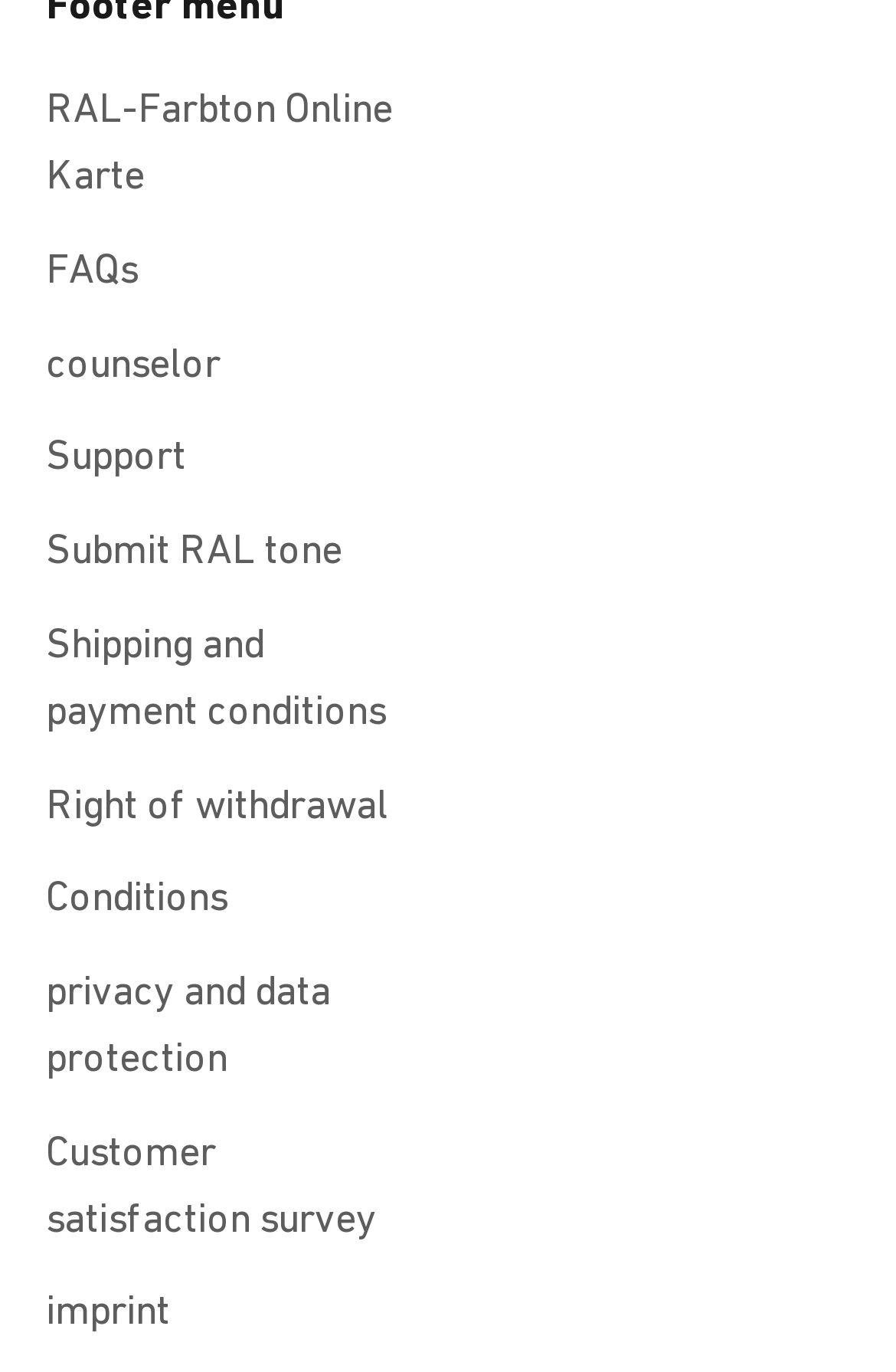Please specify the bounding box coordinates of the area that should be clicked to accomplish the following instruction: "View FAQs". The coordinates should consist of four float numbers between 0 and 1, i.e., [left, top, right, bottom].

[0.051, 0.172, 0.154, 0.221]